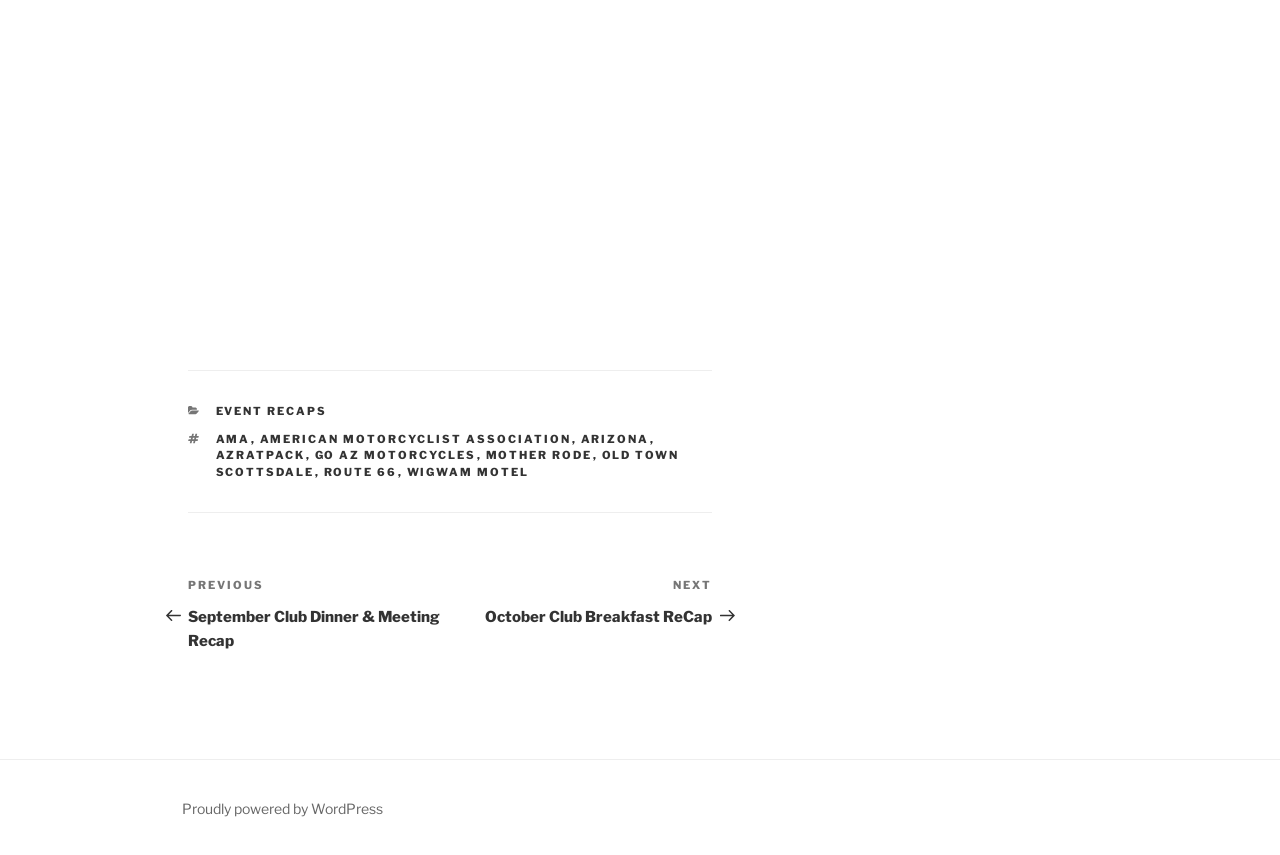How many links are in the footer section?
Based on the image, provide your answer in one word or phrase.

11